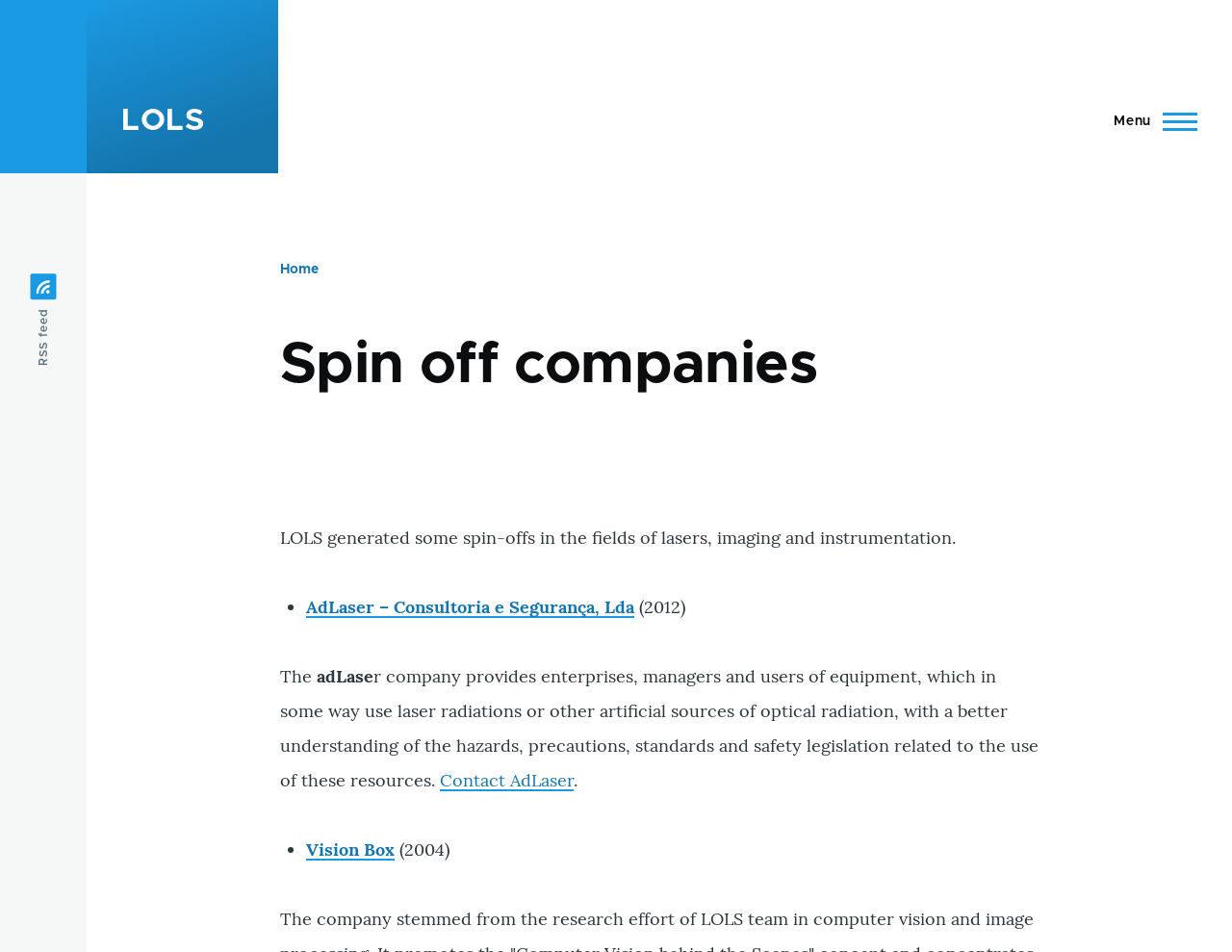What is the purpose of the 'Breadcrumb' navigation?
Answer the question with just one word or phrase using the image.

To show the current page's location